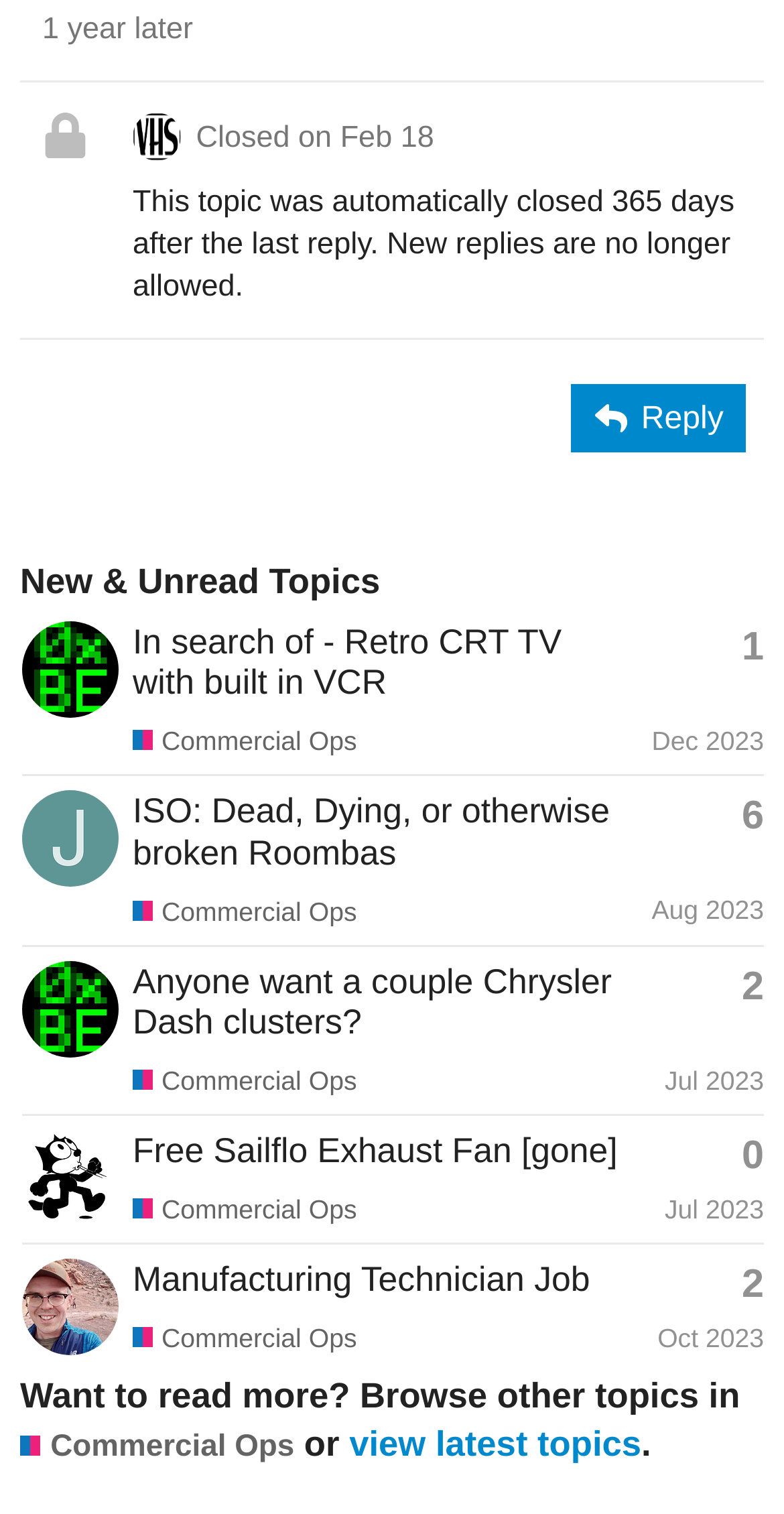Identify the bounding box coordinates of the section to be clicked to complete the task described by the following instruction: "View the topic 'In search of - Retro CRT TV with built in VCR'". The coordinates should be four float numbers between 0 and 1, formatted as [left, top, right, bottom].

[0.169, 0.41, 0.716, 0.464]